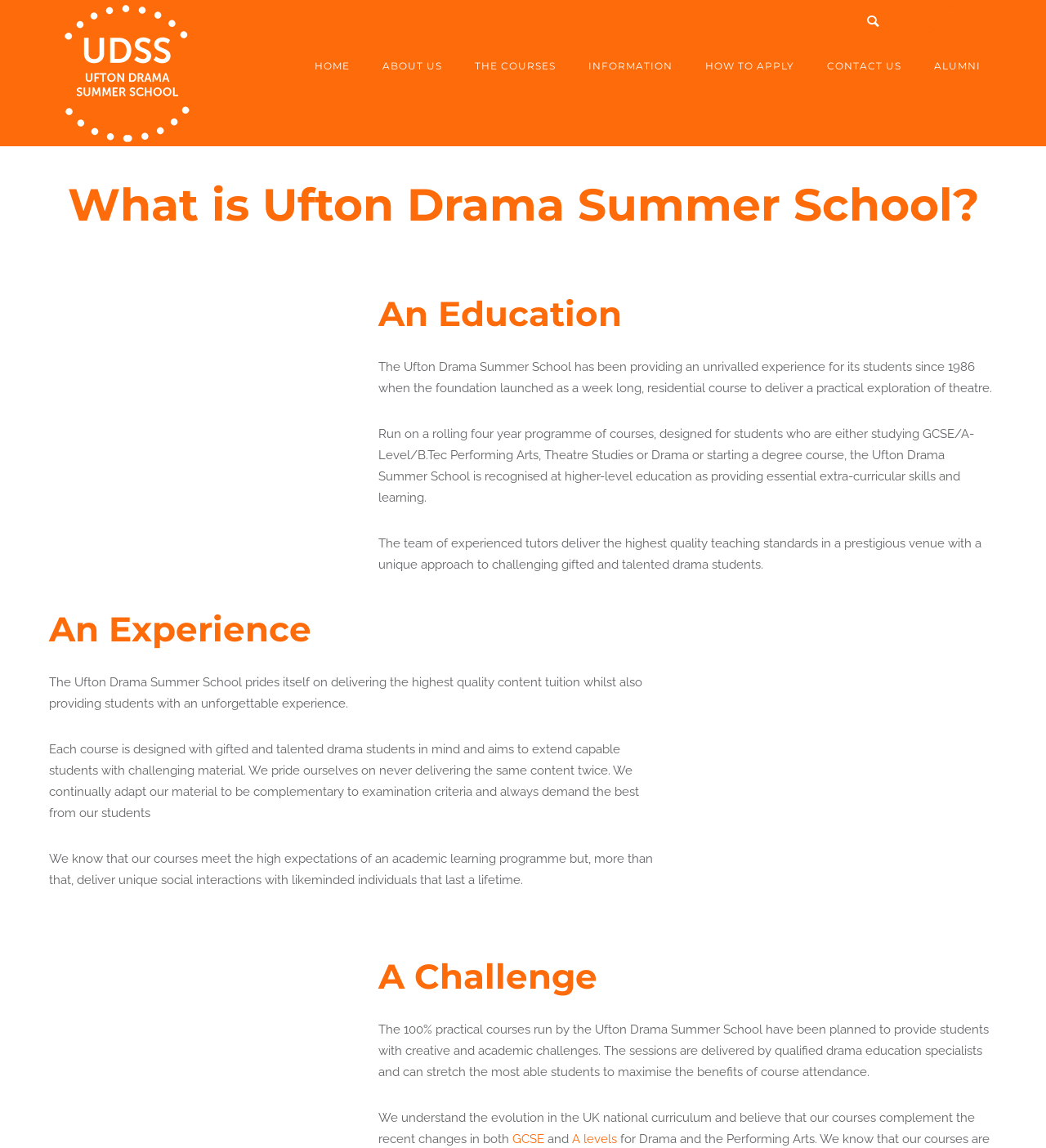What is unique about the social interactions provided by the Ufton Drama Summer School?
Provide a detailed and well-explained answer to the question.

I found the answer by reading the StaticText 'We know that our courses meet the high expectations of an academic learning programme but, more than that, deliver unique social interactions with likeminded individuals that last a lifetime.' which highlights the uniqueness of the social interactions provided by the summer school.